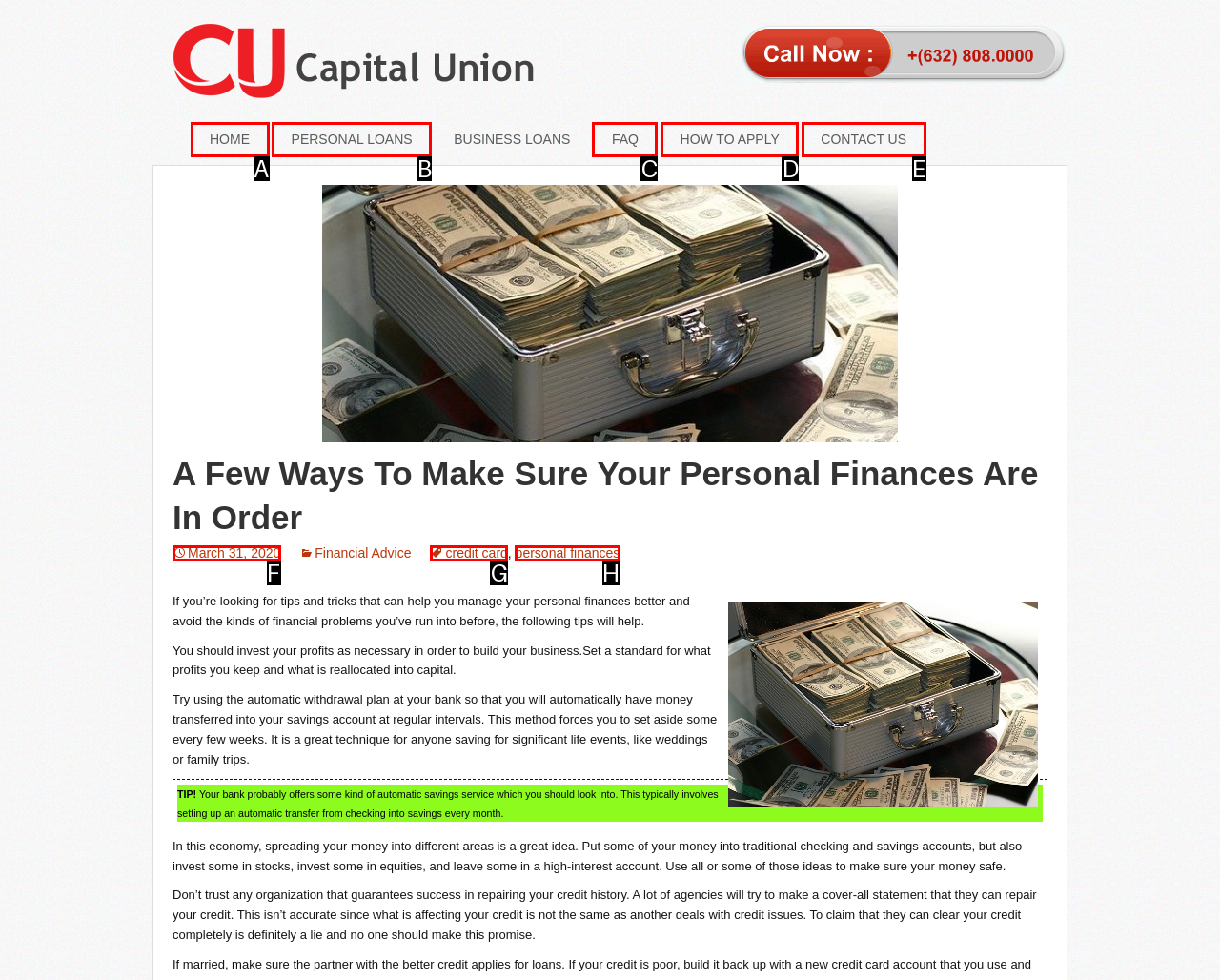Pick the option that best fits the description: Faq. Reply with the letter of the matching option directly.

C